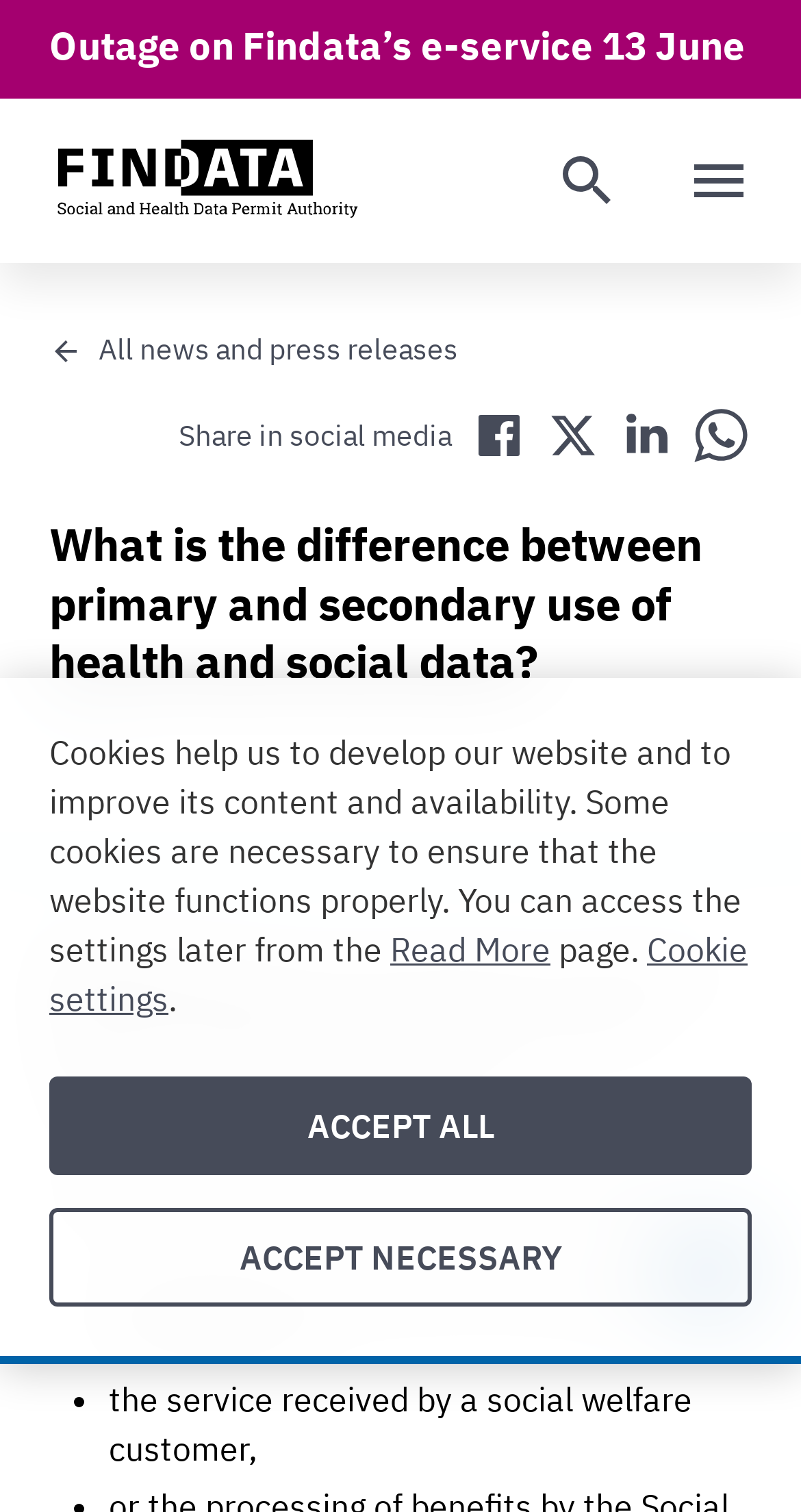What type of data is mentioned in the webpage content?
Ensure your answer is thorough and detailed.

The webpage content mentions primary and secondary use of health and social data, indicating that the webpage is discussing the use of data related to health and social services.